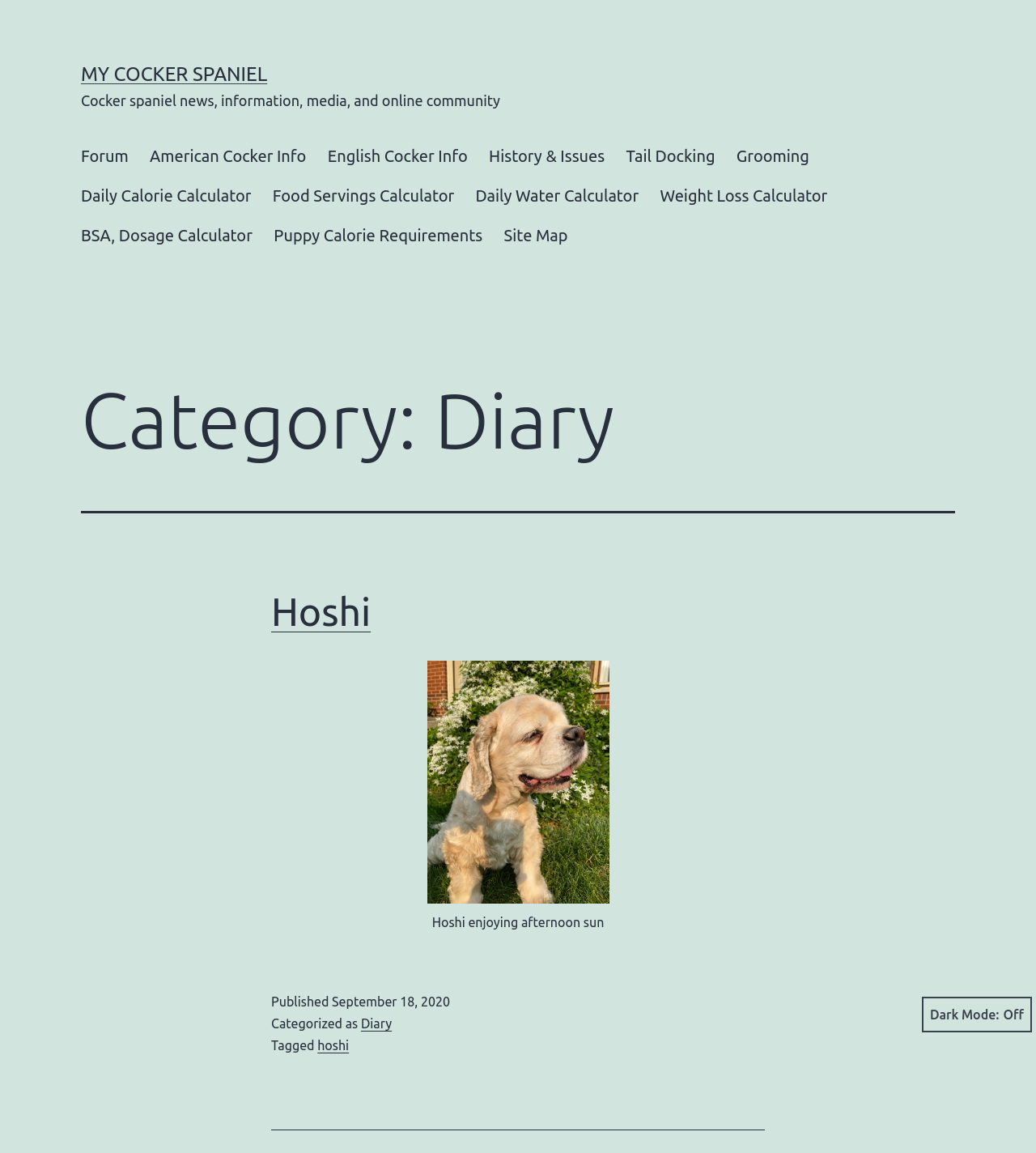What is the date of the post?
Please answer using one word or phrase, based on the screenshot.

September 18, 2020